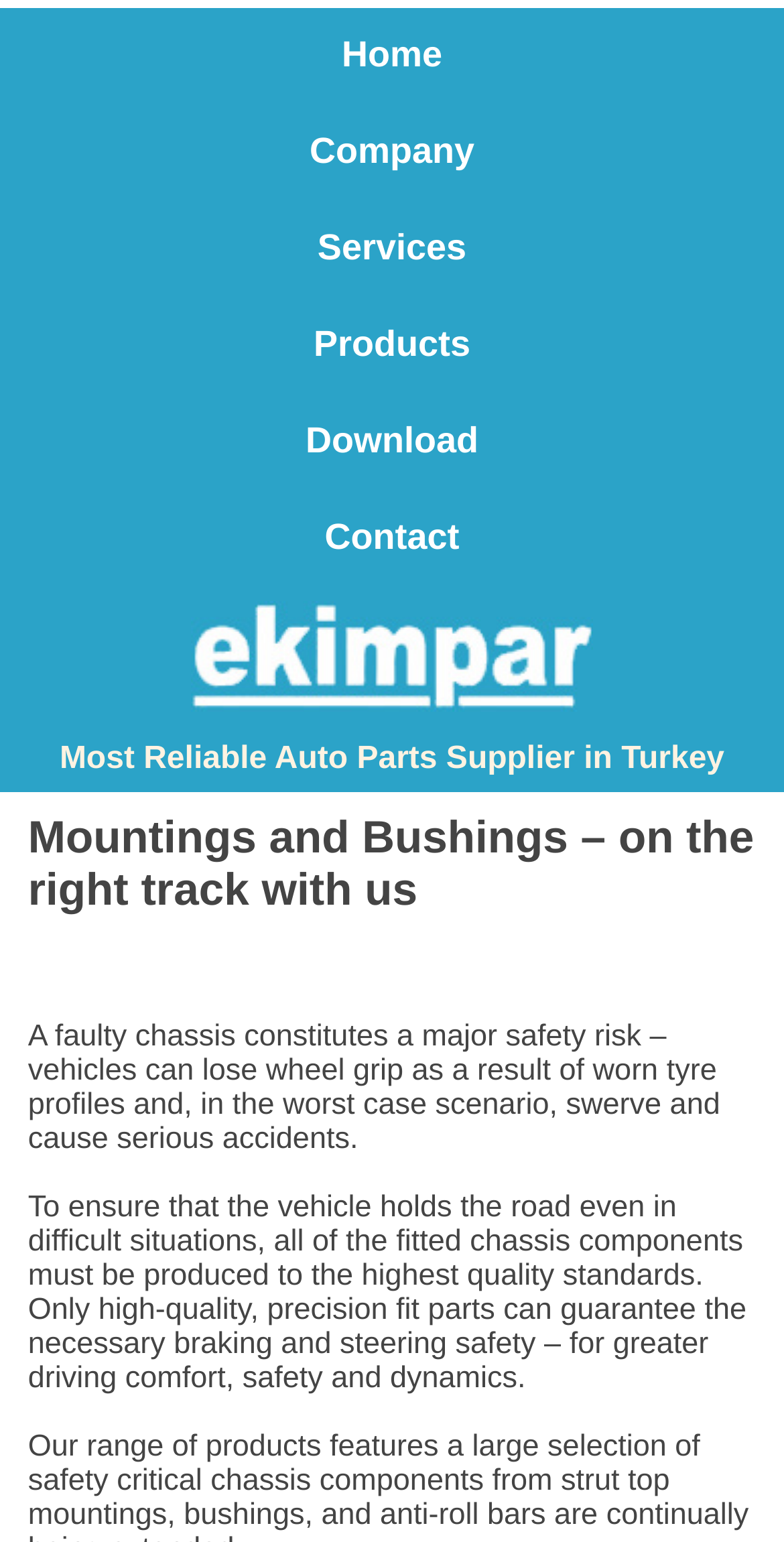What is the consequence of a faulty chassis?
Provide a thorough and detailed answer to the question.

The text states that a faulty chassis constitutes a major safety risk, which can cause vehicles to lose wheel grip and, in the worst case scenario, swerve and cause serious accidents.